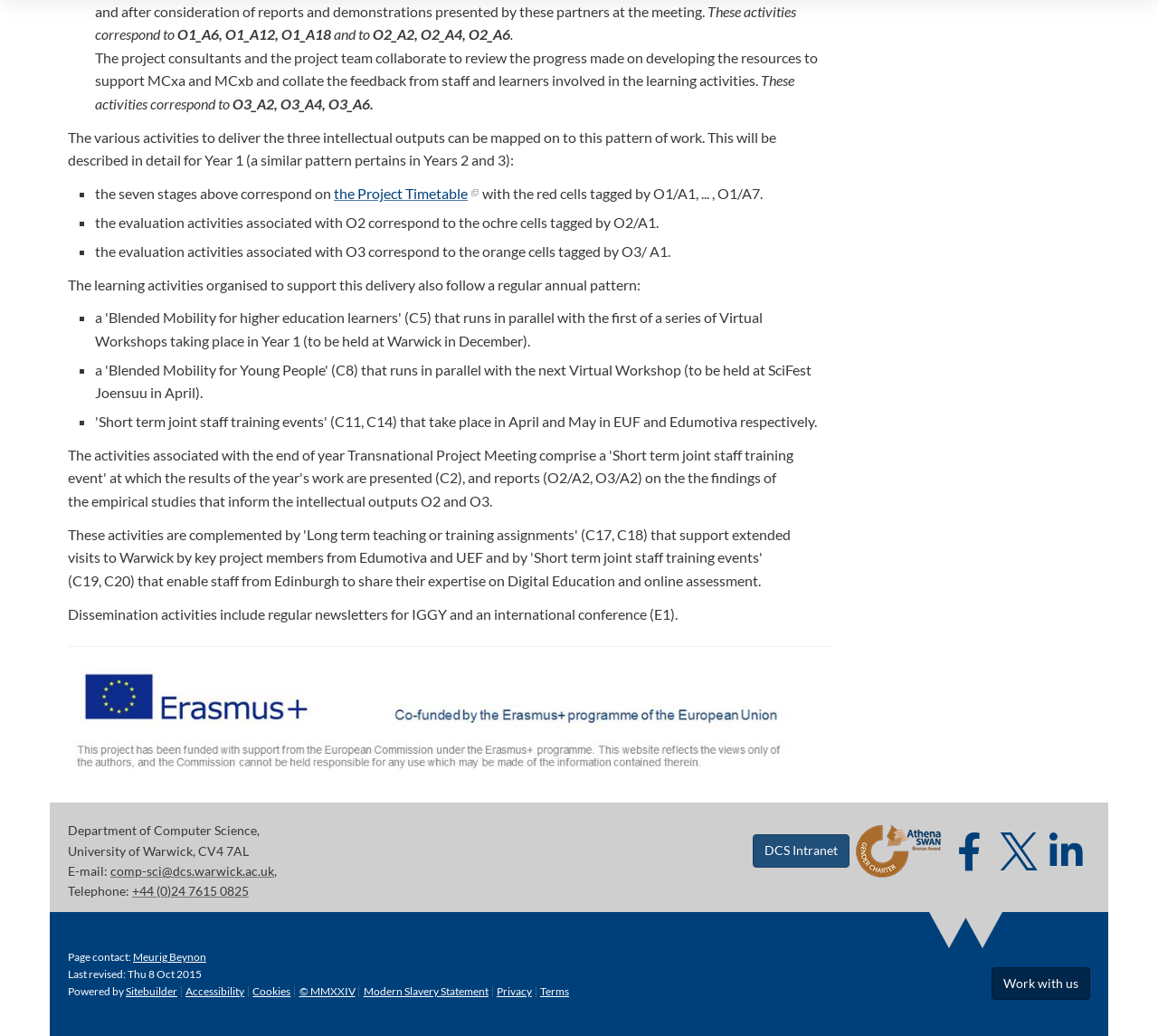What is the department mentioned on the webpage?
Give a comprehensive and detailed explanation for the question.

I found this answer by looking at the text elements on the webpage, specifically the one that says 'Department of Computer Science, University of Warwick, CV4 7AL'.